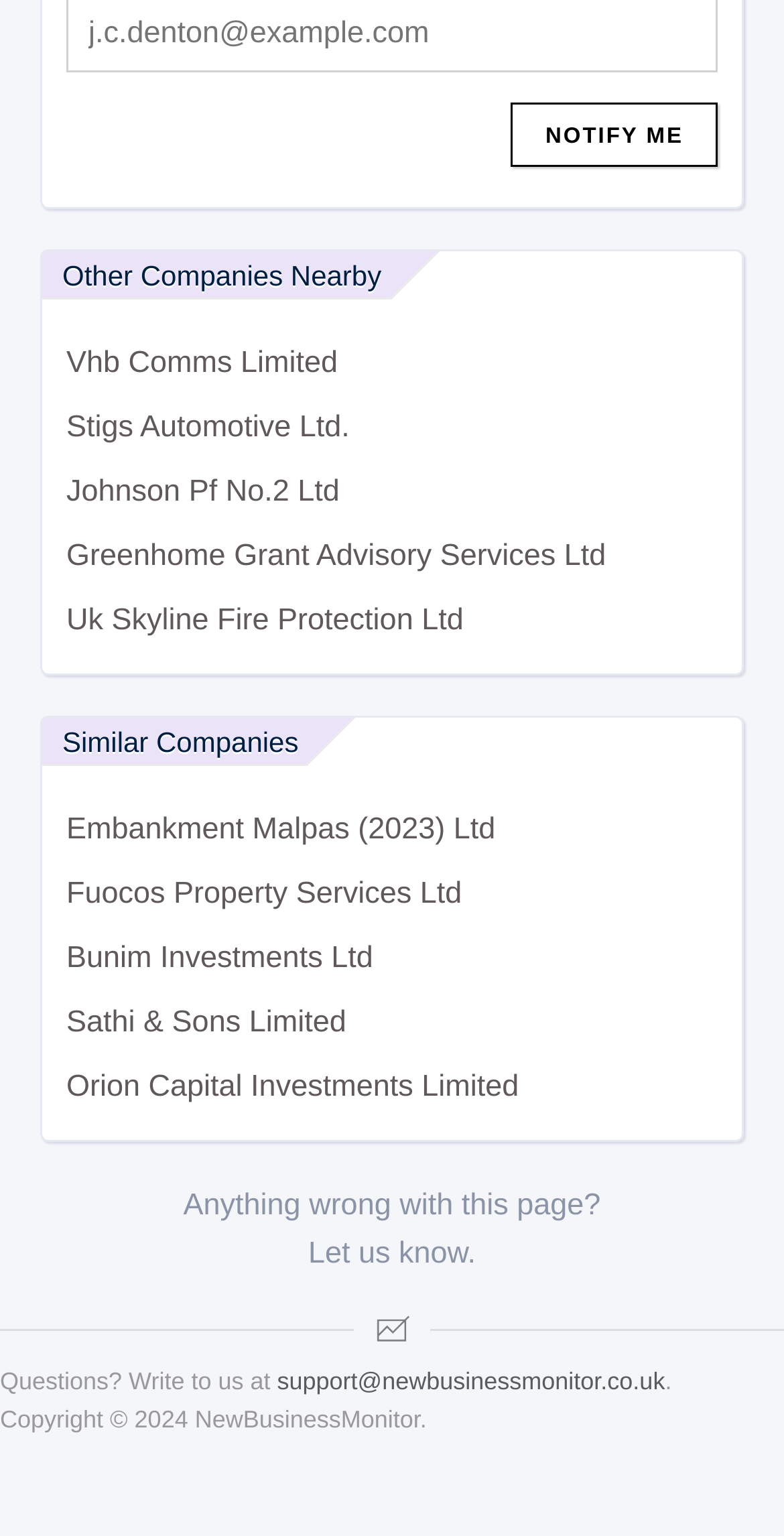Pinpoint the bounding box coordinates of the clickable area necessary to execute the following instruction: "Click the 'NOTIFY ME' button". The coordinates should be given as four float numbers between 0 and 1, namely [left, top, right, bottom].

[0.652, 0.067, 0.915, 0.109]